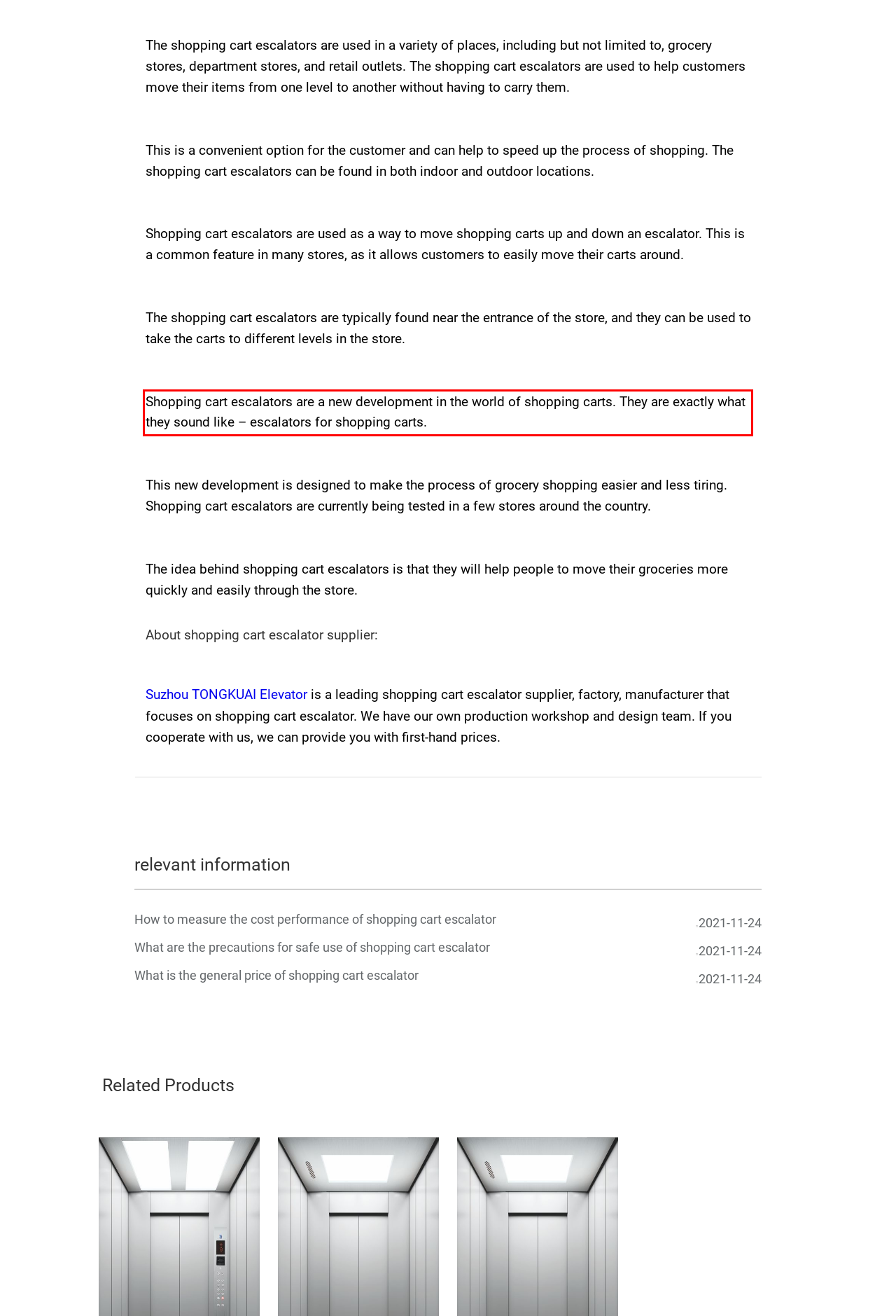Review the webpage screenshot provided, and perform OCR to extract the text from the red bounding box.

Shopping cart escalators are a new development in the world of shopping carts. They are exactly what they sound like – escalators for shopping carts.